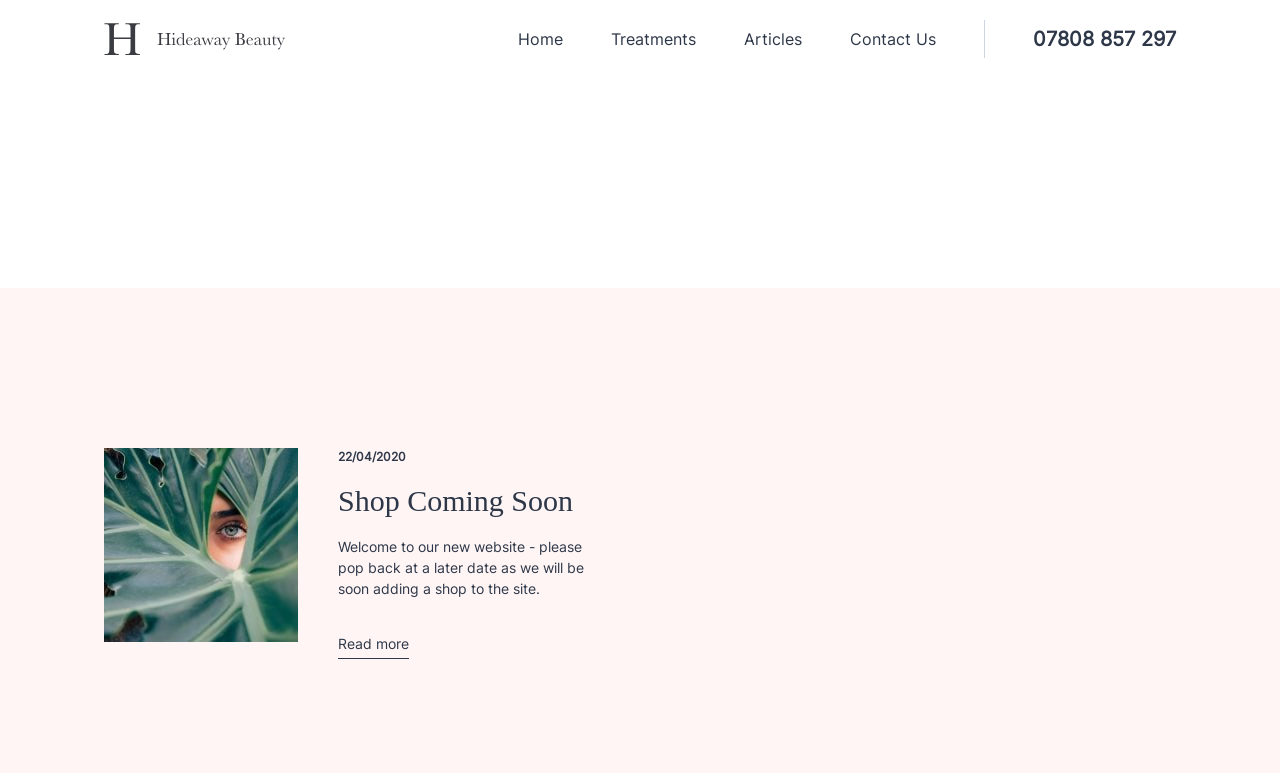Find the bounding box coordinates for the area you need to click to carry out the instruction: "view treatments". The coordinates should be four float numbers between 0 and 1, indicated as [left, top, right, bottom].

[0.459, 0.038, 0.562, 0.063]